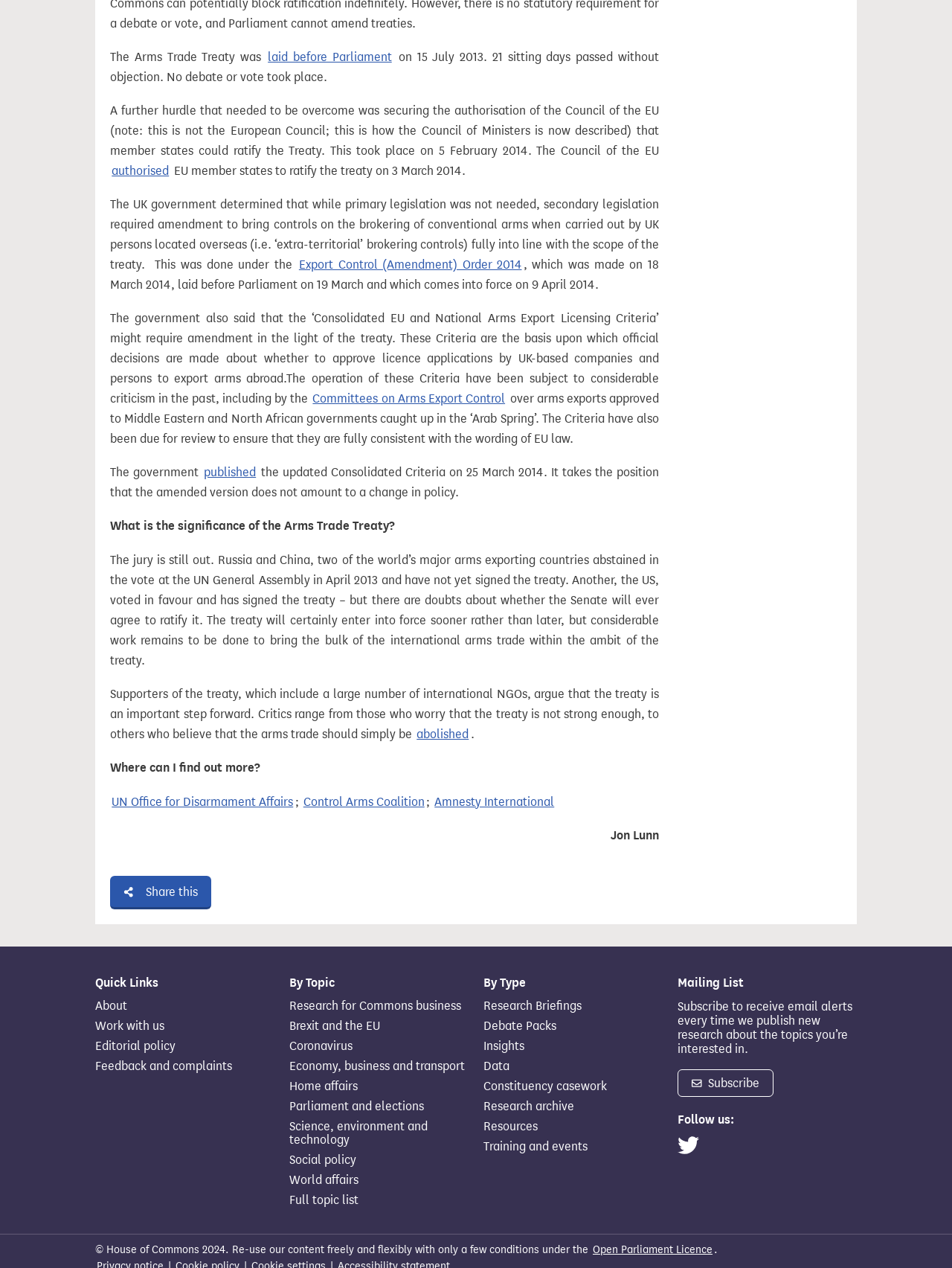Please locate the bounding box coordinates of the element that should be clicked to achieve the given instruction: "Find out more about the 'Arms Trade Treaty'".

[0.116, 0.409, 0.415, 0.421]